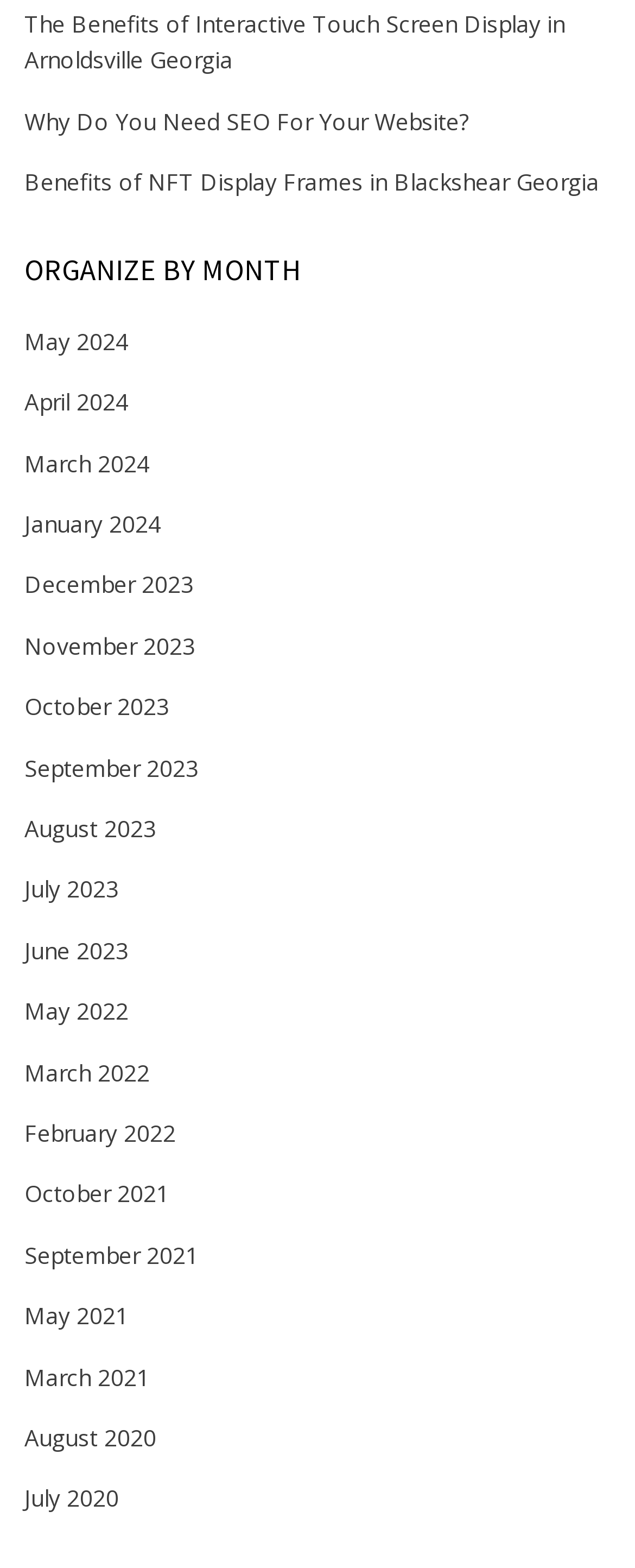Please specify the bounding box coordinates of the element that should be clicked to execute the given instruction: 'Learn about SEO for your website'. Ensure the coordinates are four float numbers between 0 and 1, expressed as [left, top, right, bottom].

[0.038, 0.067, 0.738, 0.087]